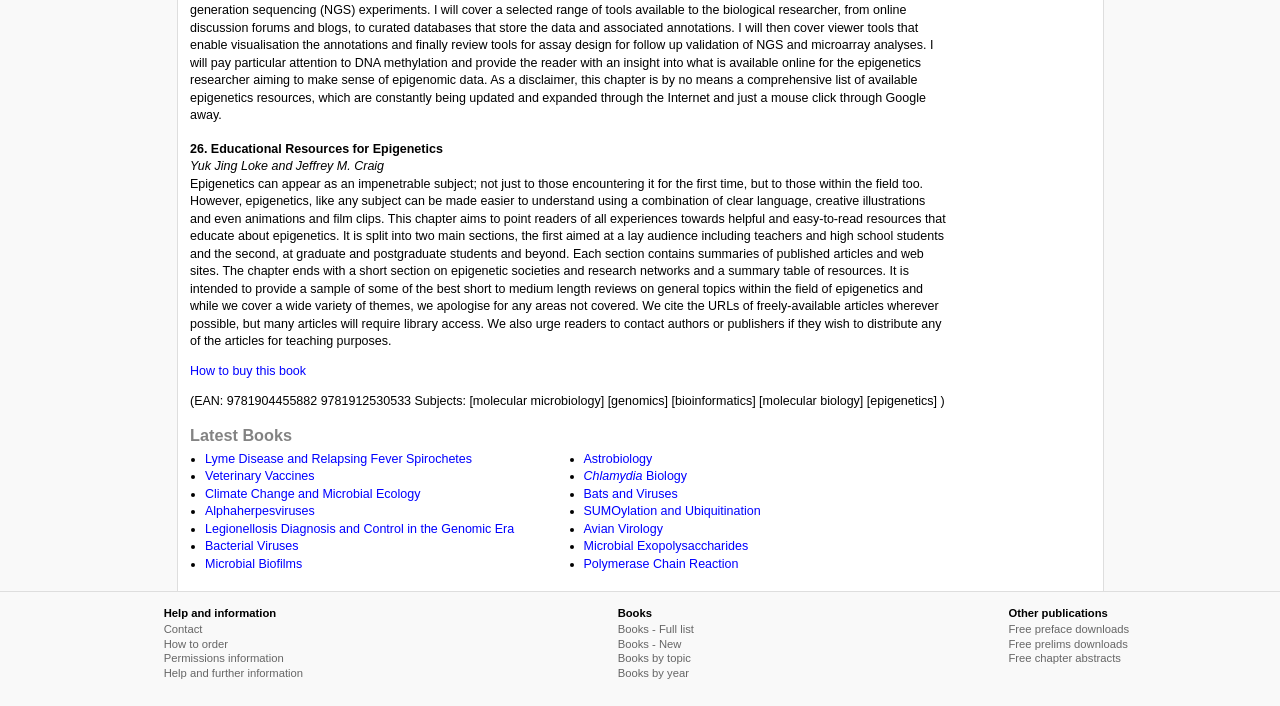Determine the bounding box coordinates in the format (top-left x, top-left y, bottom-right x, bottom-right y). Ensure all values are floating point numbers between 0 and 1. Identify the bounding box of the UI element described by: Avian Virology

[0.456, 0.739, 0.518, 0.759]